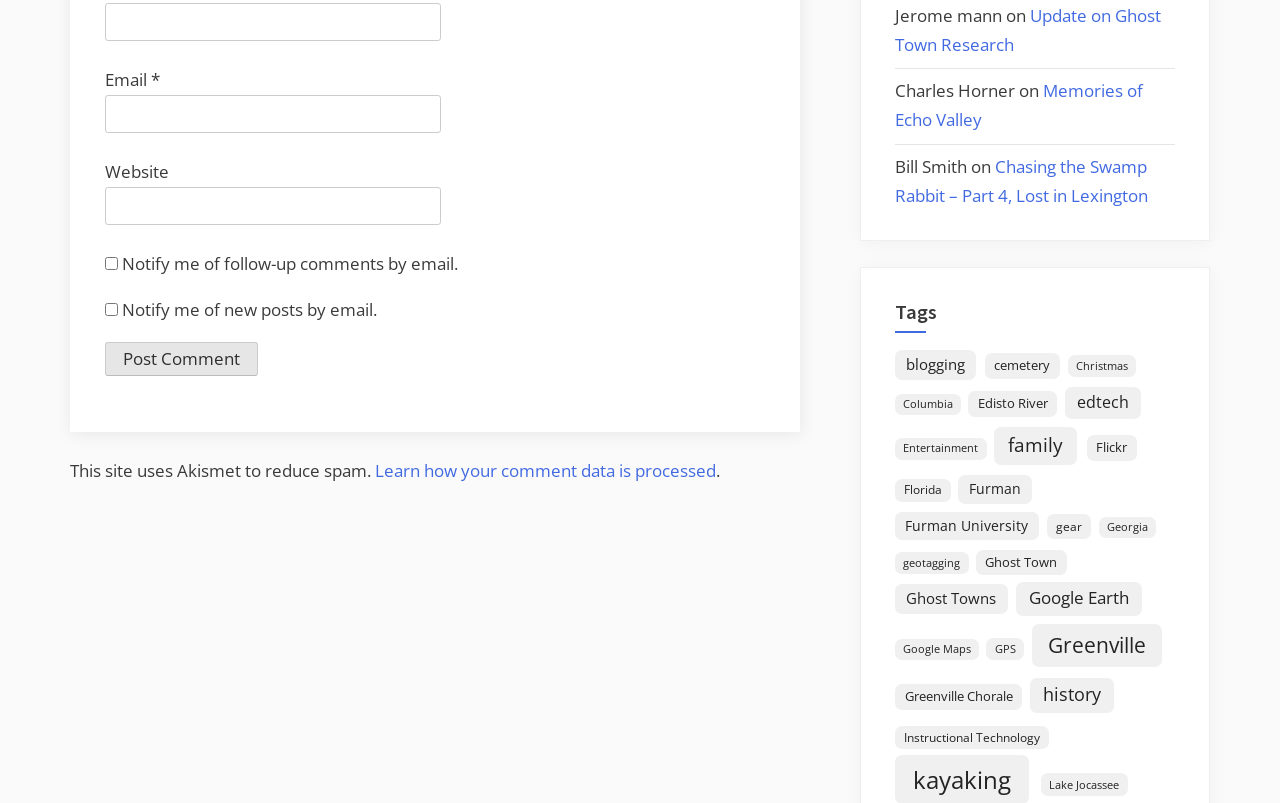Specify the bounding box coordinates of the region I need to click to perform the following instruction: "Learn how your comment data is processed". The coordinates must be four float numbers in the range of 0 to 1, i.e., [left, top, right, bottom].

[0.293, 0.572, 0.559, 0.601]